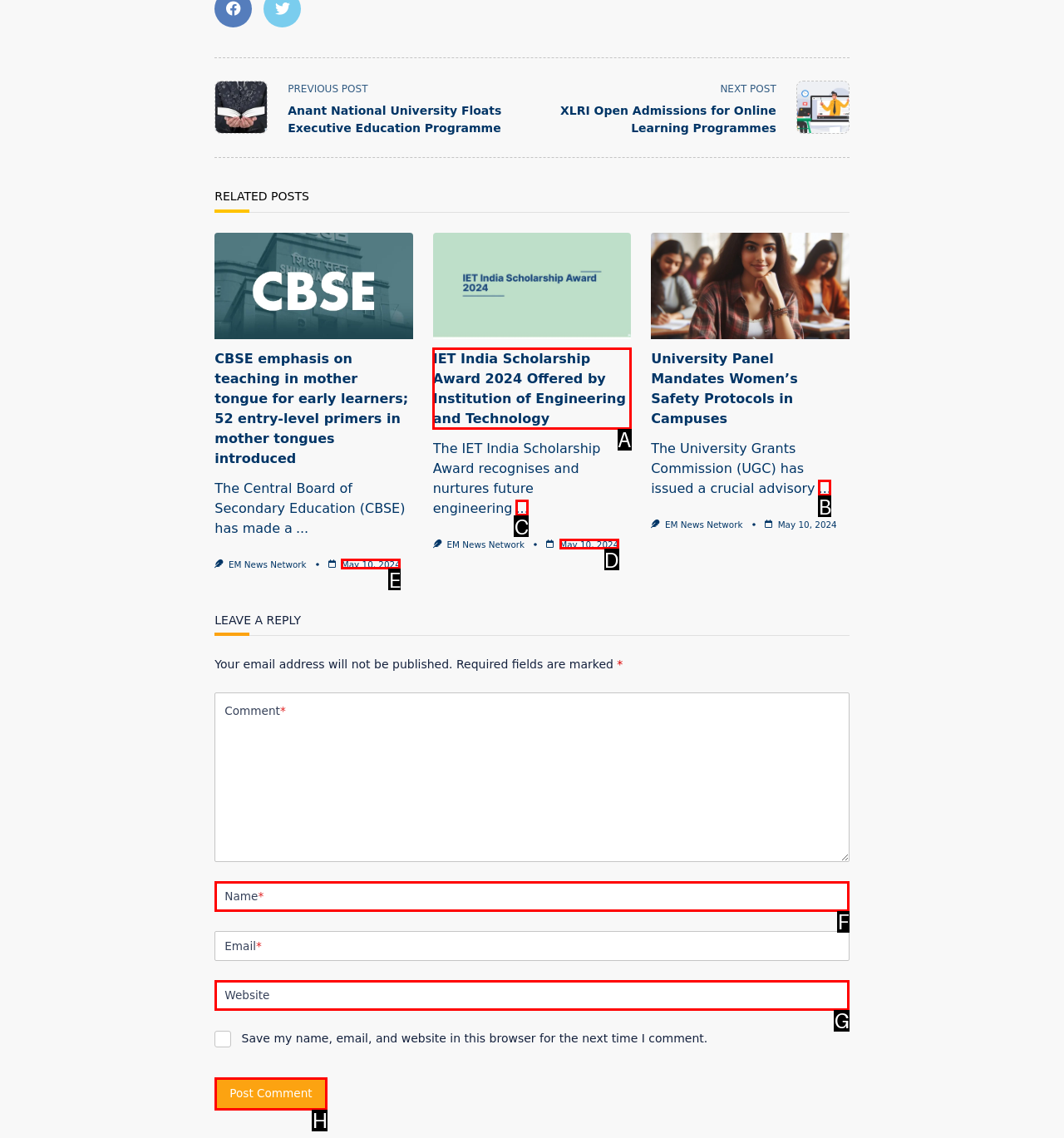Tell me which option I should click to complete the following task: View the 'IET India Scholarship Award 2024' article Answer with the option's letter from the given choices directly.

A